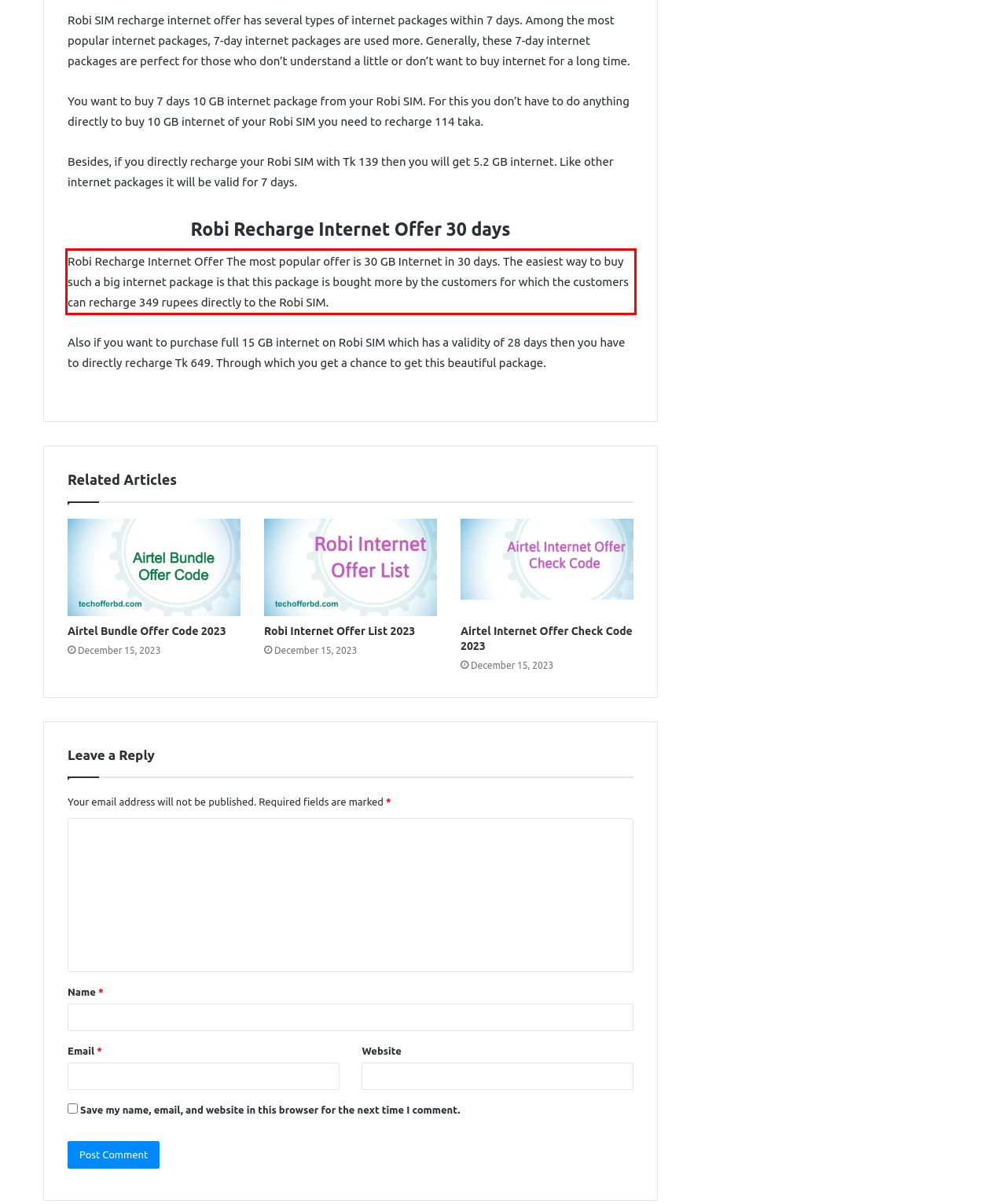Please examine the webpage screenshot containing a red bounding box and use OCR to recognize and output the text inside the red bounding box.

Robi Recharge Internet Offer The most popular offer is 30 GB Internet in 30 days. The easiest way to buy such a big internet package is that this package is bought more by the customers for which the customers can recharge 349 rupees directly to the Robi SIM.